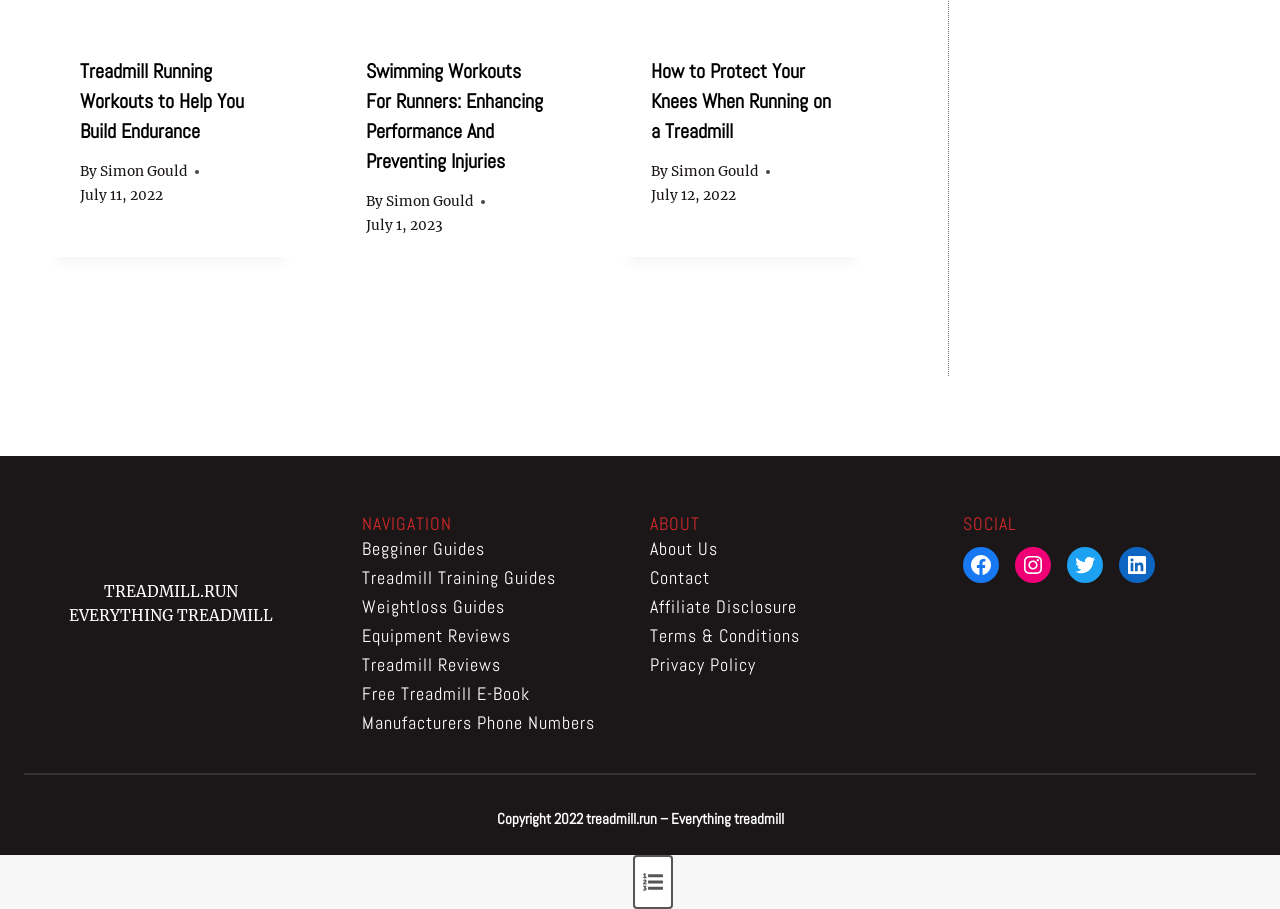Specify the bounding box coordinates of the element's region that should be clicked to achieve the following instruction: "Click on the 'Treadmill Running Workouts to Help You Build Endurance' link". The bounding box coordinates consist of four float numbers between 0 and 1, in the format [left, top, right, bottom].

[0.062, 0.064, 0.191, 0.158]